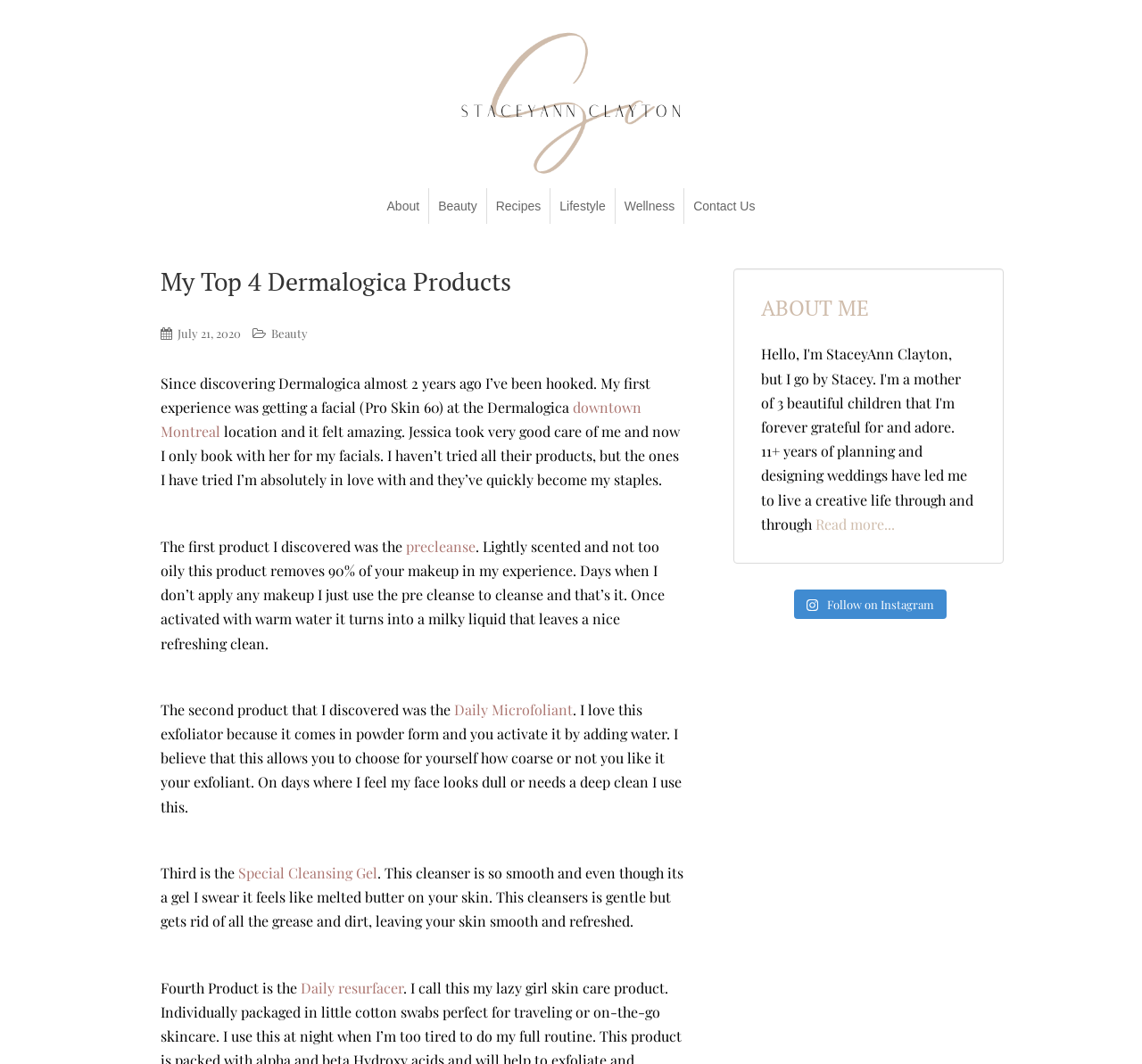What is the headline of the webpage?

My Top 4 Dermalogica Products